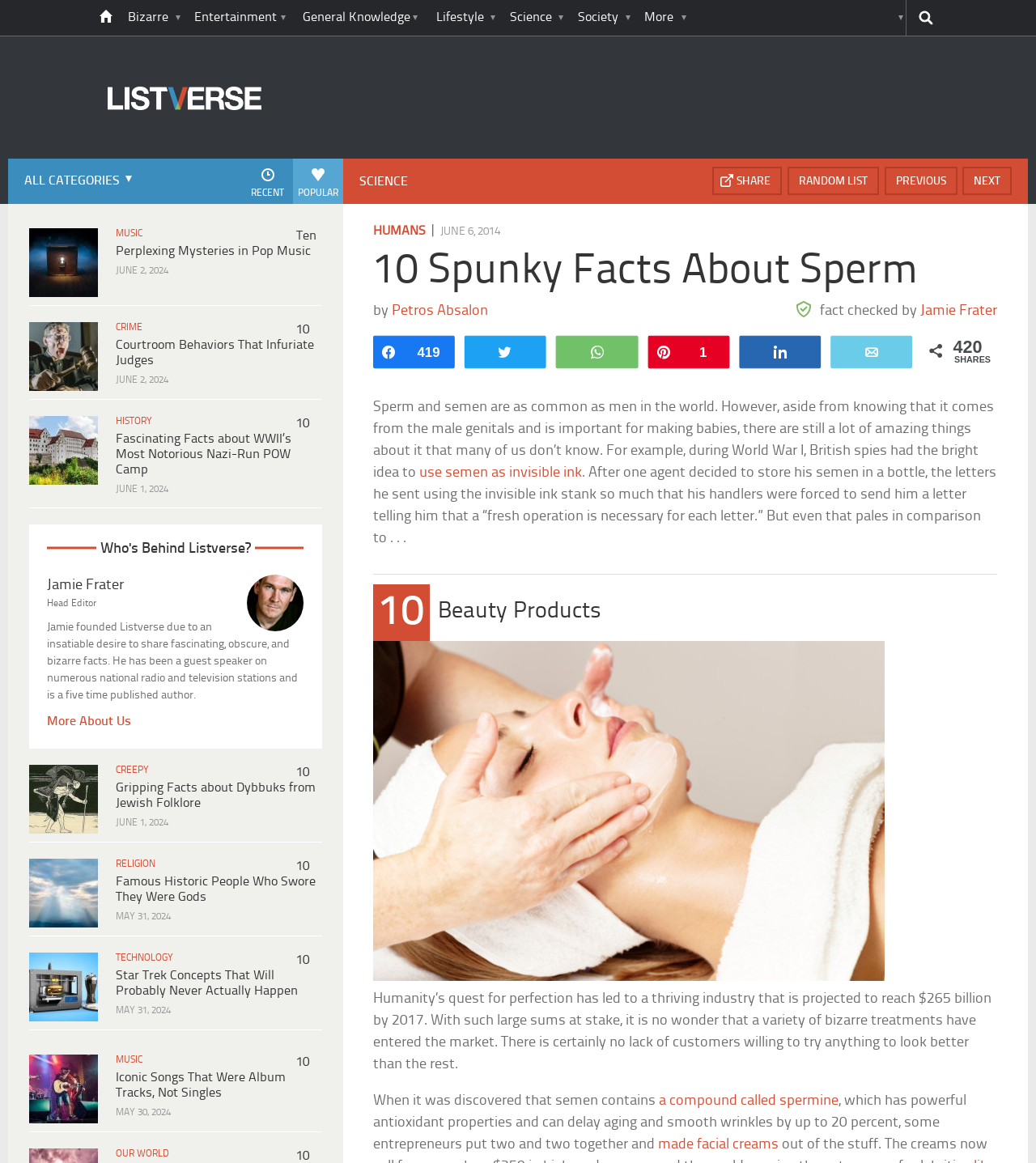How many sharing options are available for the article '10 Spunky Facts About Sperm'? Look at the image and give a one-word or short phrase answer.

7